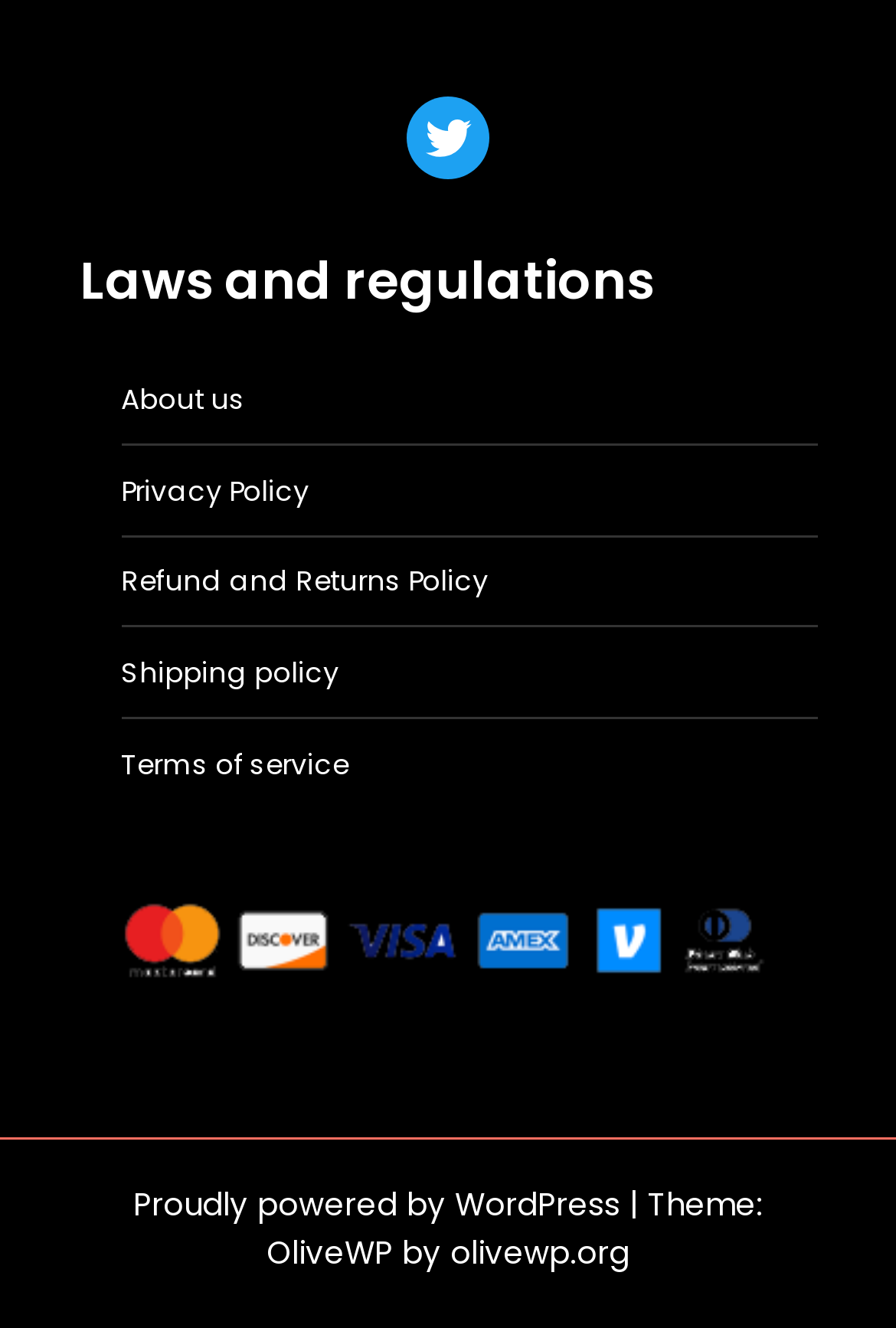Find the bounding box coordinates of the clickable area that will achieve the following instruction: "View the WordPress website".

[0.508, 0.891, 0.692, 0.924]